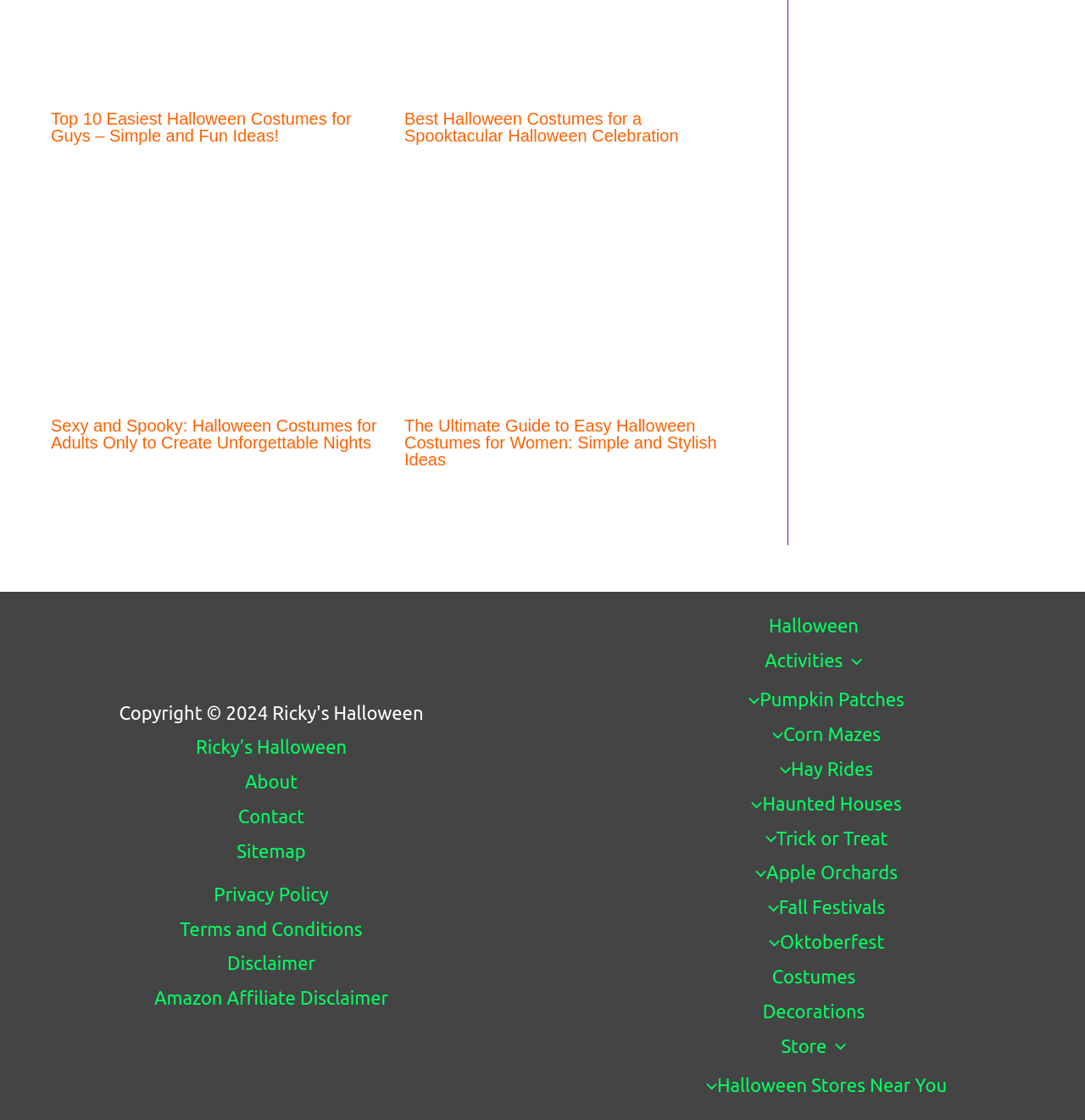Please provide a comprehensive answer to the question below using the information from the image: What is the focus of the 'Store' section in the footer?

The 'Store' section in the footer appears to be focused on providing information or resources related to Halloween stores, including a link to 'Halloween Stores Near You', which suggests that it may help users find physical stores in their area that sell Halloween-related items.